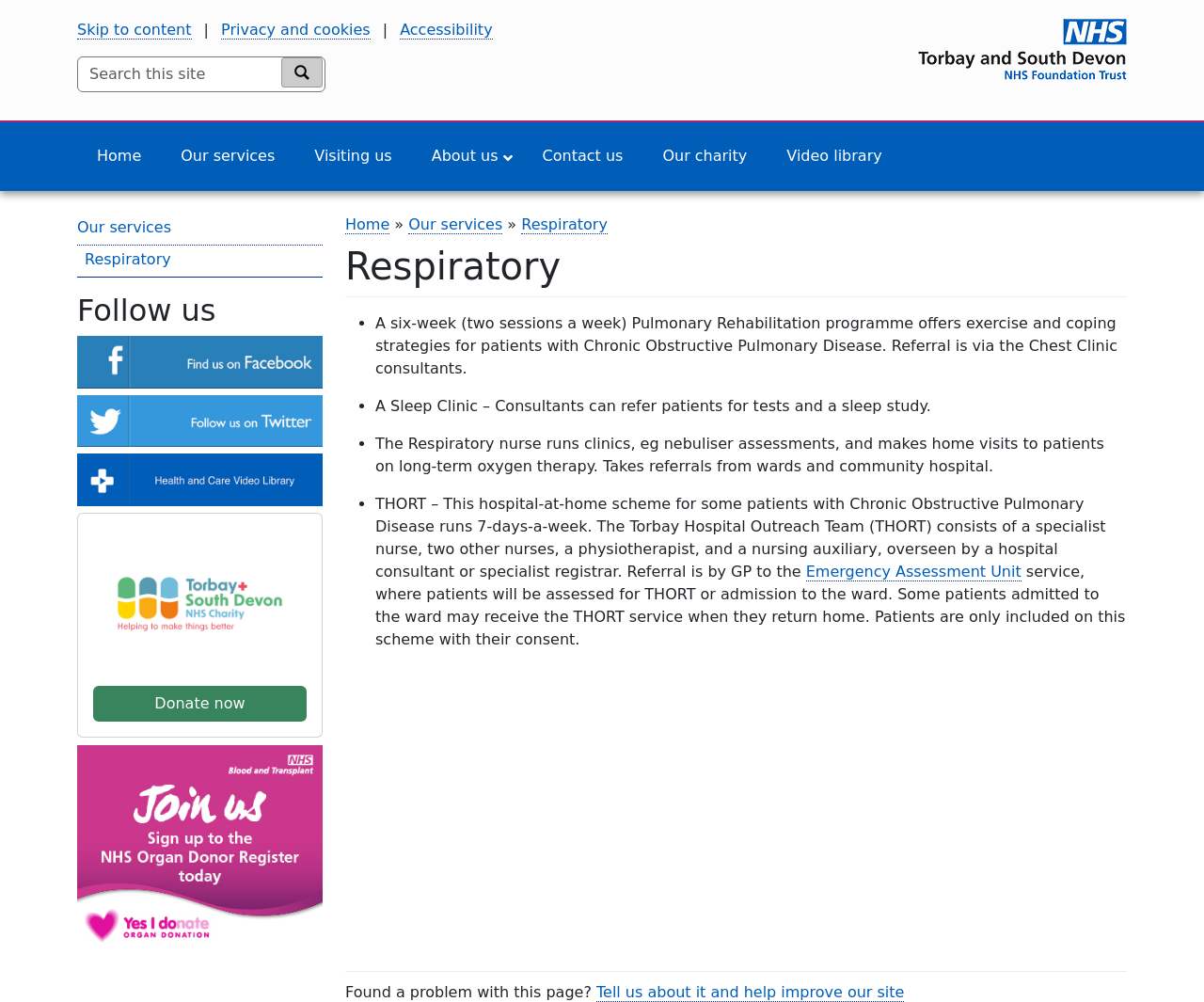Pinpoint the bounding box coordinates of the clickable element needed to complete the instruction: "Go to the Home page". The coordinates should be provided as four float numbers between 0 and 1: [left, top, right, bottom].

[0.065, 0.137, 0.133, 0.175]